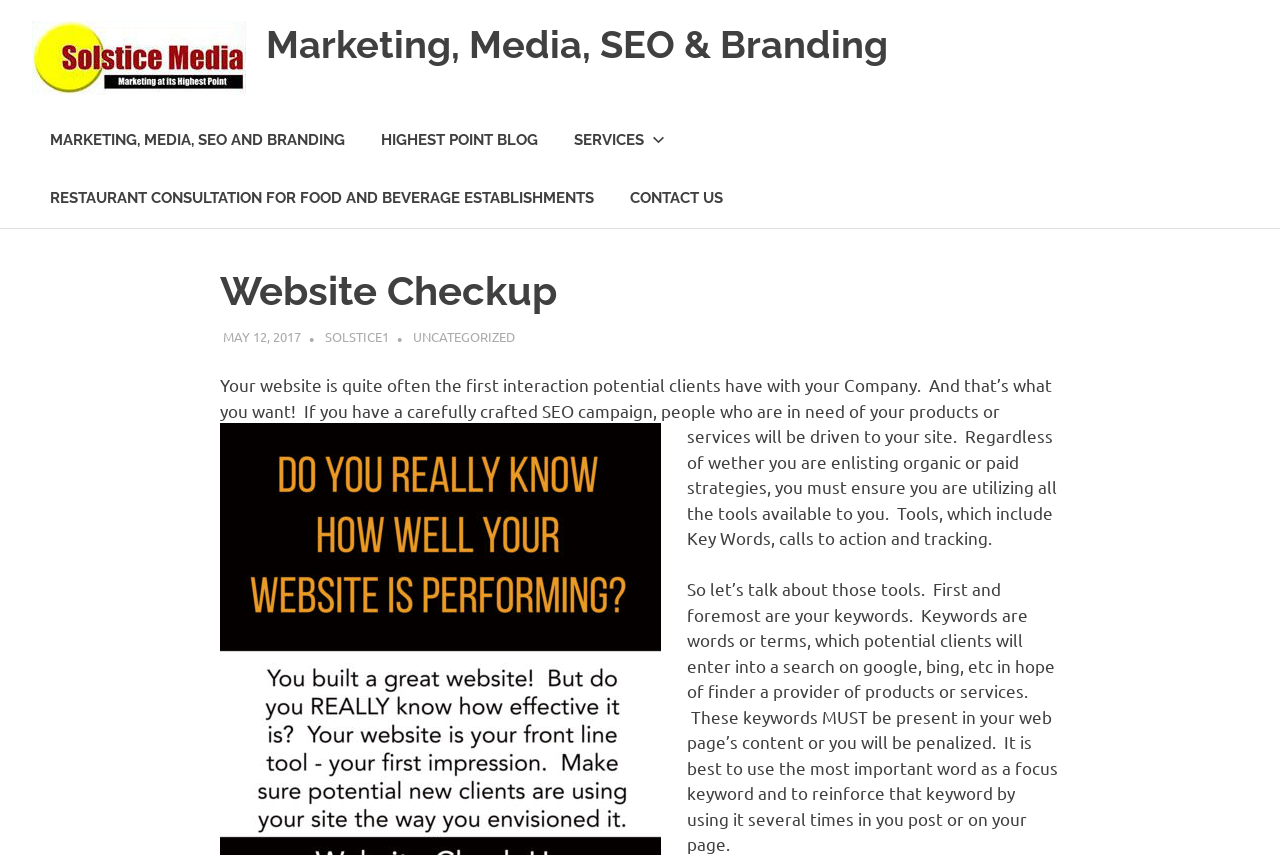What is the category of the blog post dated May 12, 2017?
Refer to the image and provide a one-word or short phrase answer.

Uncategorized